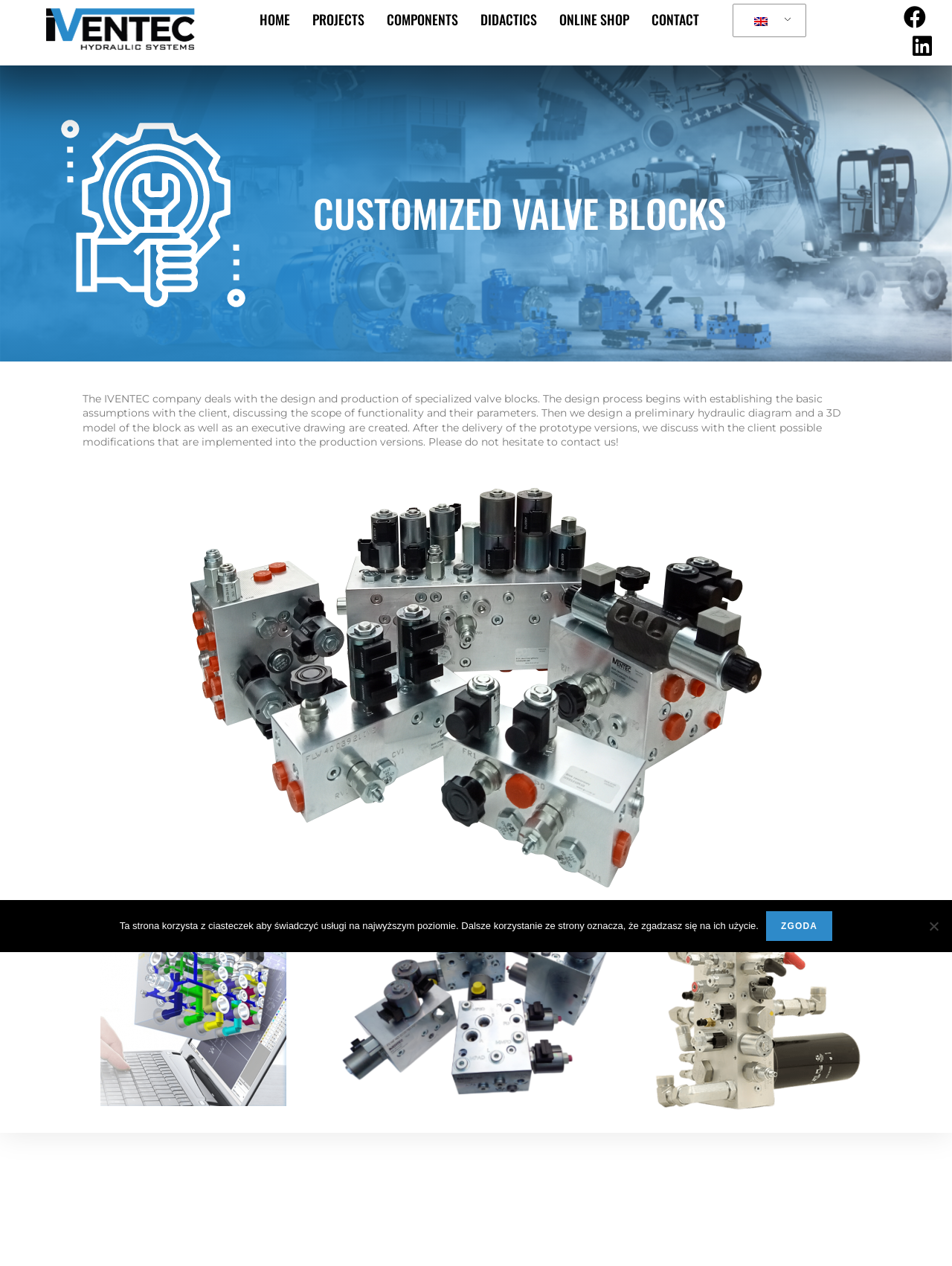Please indicate the bounding box coordinates for the clickable area to complete the following task: "View the CUSTOMIZED VALVE BLOCKS heading". The coordinates should be specified as four float numbers between 0 and 1, i.e., [left, top, right, bottom].

[0.329, 0.153, 0.992, 0.183]